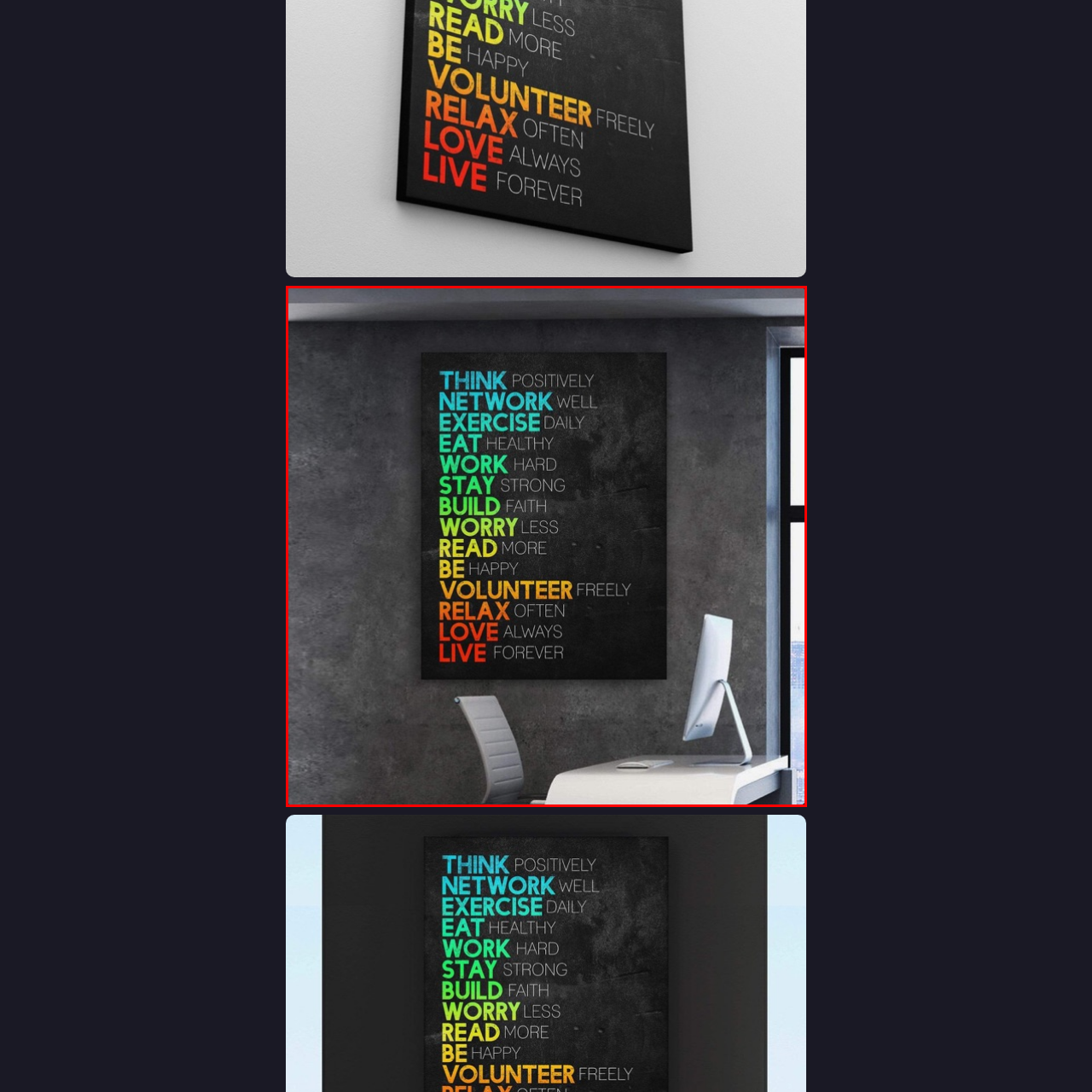How many motivational phrases are listed?
Examine the area marked by the red bounding box and respond with a one-word or short phrase answer.

More than 10